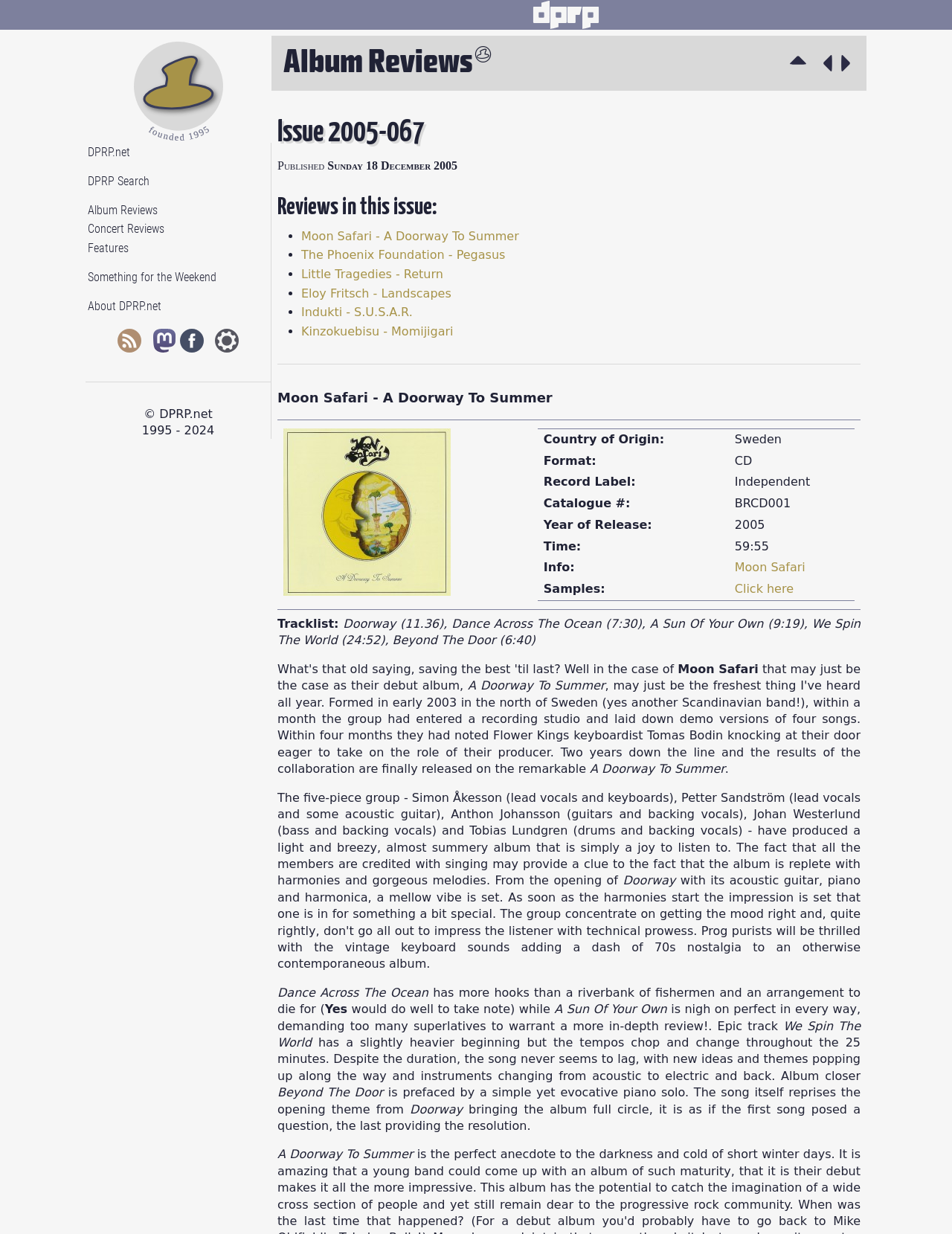Find the bounding box coordinates of the element you need to click on to perform this action: 'Check DPRP on Mastodon'. The coordinates should be represented by four float values between 0 and 1, in the format [left, top, right, bottom].

[0.16, 0.267, 0.185, 0.29]